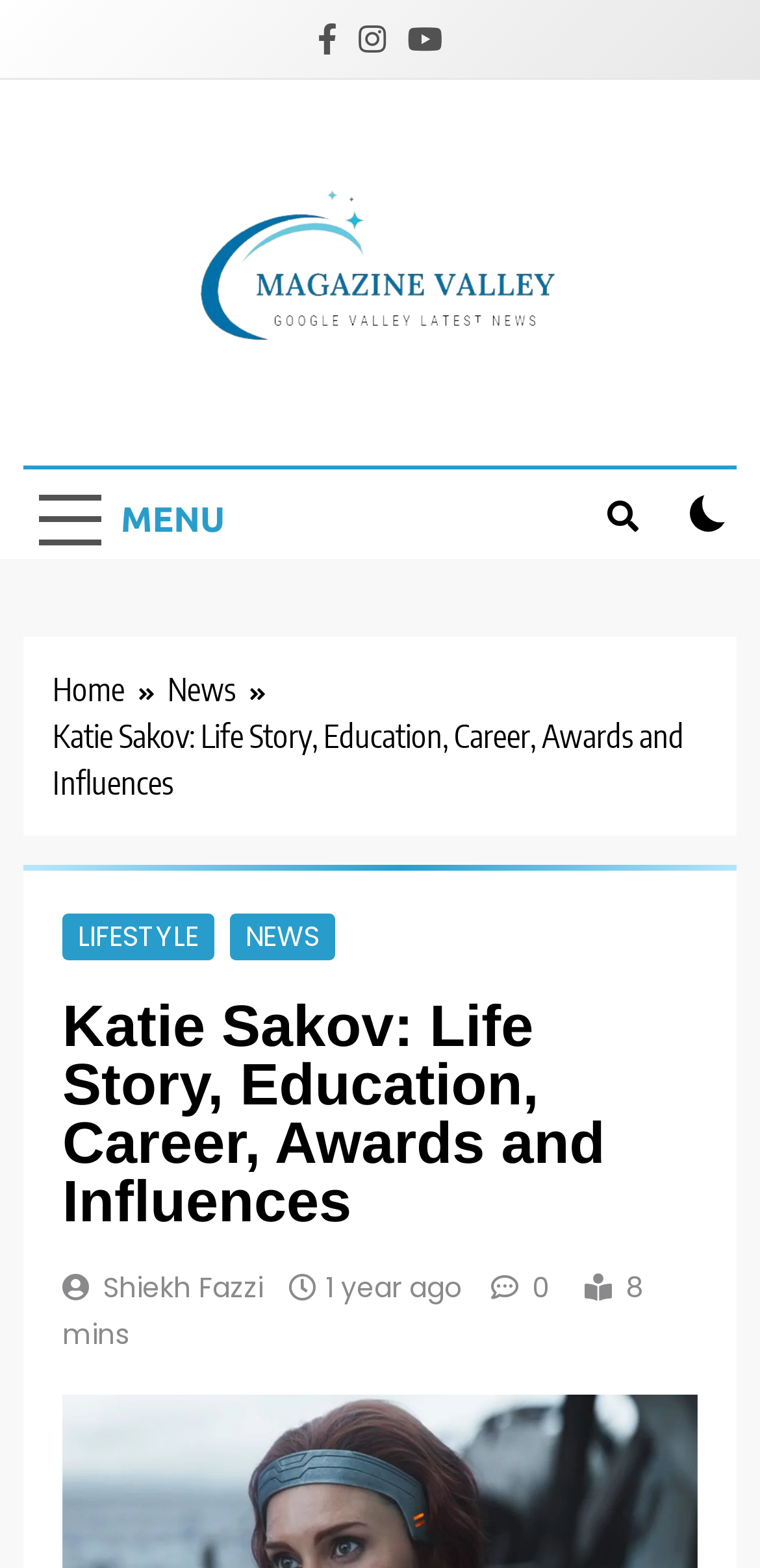What is the category of the article about Katie Sakov?
Using the image as a reference, deliver a detailed and thorough answer to the question.

I found the link element with the text 'LIFESTYLE' near the heading element with the text 'Katie Sakov: Life Story, Education, Career, Awards and Influences', which suggests that the article is categorized under LIFESTYLE.